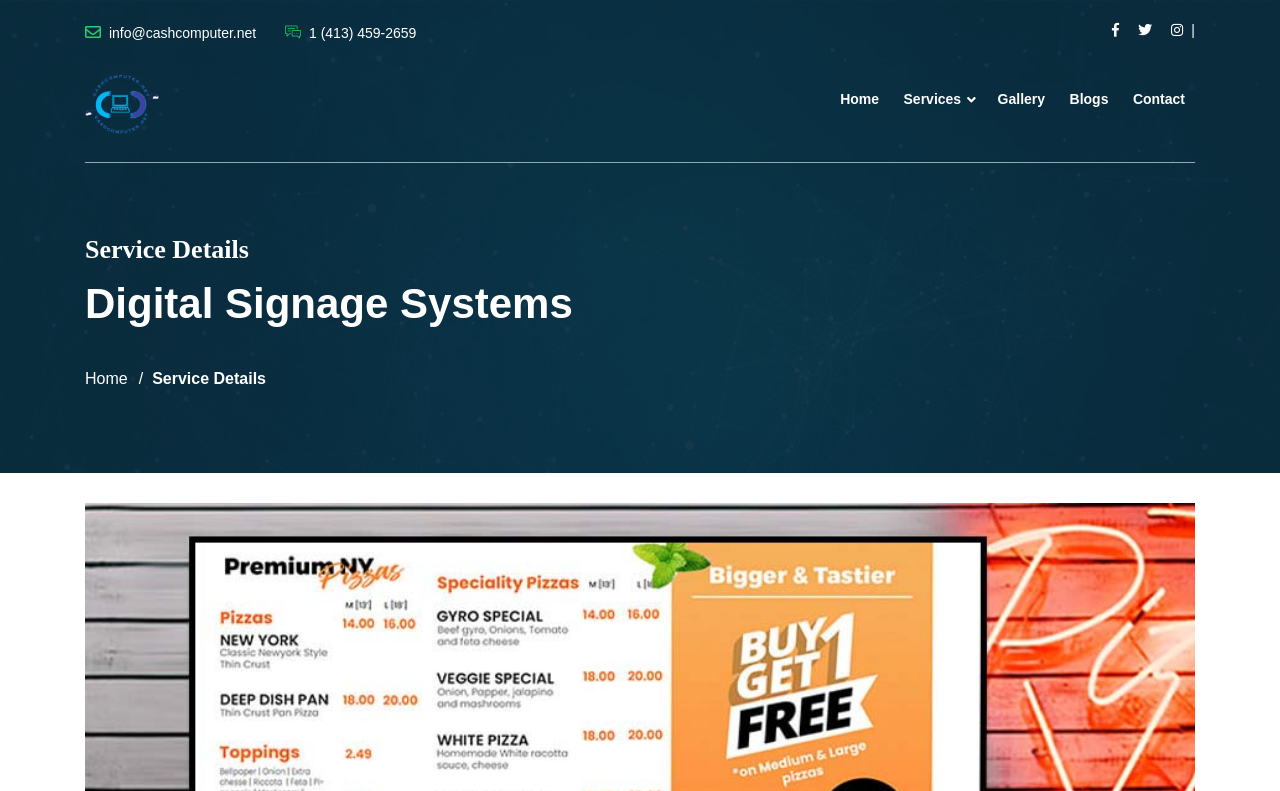How many social media links are there?
Give a thorough and detailed response to the question.

I counted the number of social media links by looking at the top-right section of the webpage, where the social media icons are typically displayed. I saw three icons, which correspond to three social media links.